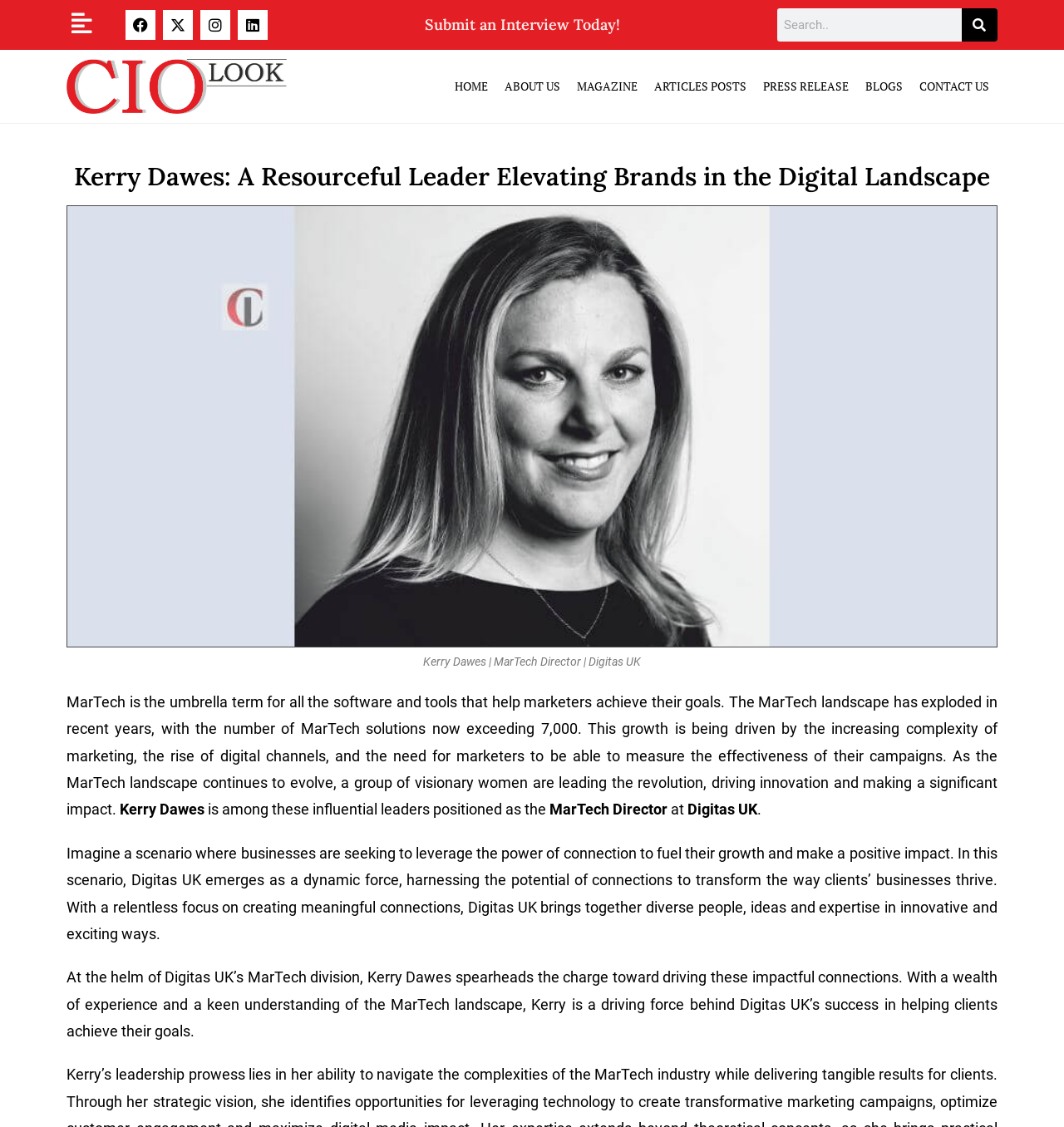Provide the bounding box coordinates of the HTML element this sentence describes: "Contact Us". The bounding box coordinates consist of four float numbers between 0 and 1, i.e., [left, top, right, bottom].

[0.856, 0.06, 0.938, 0.094]